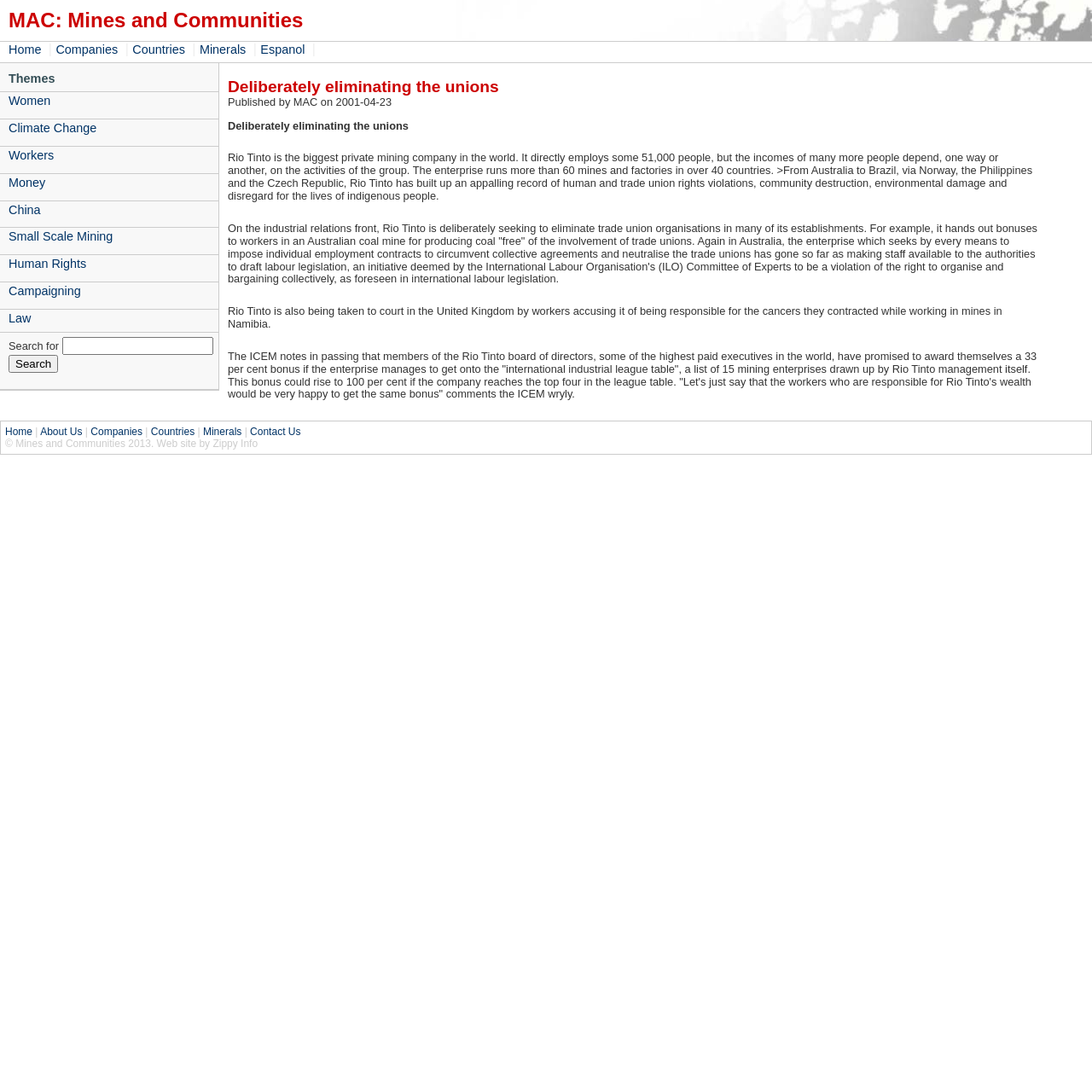In which year was the article published?
Answer the question with a single word or phrase by looking at the picture.

2001